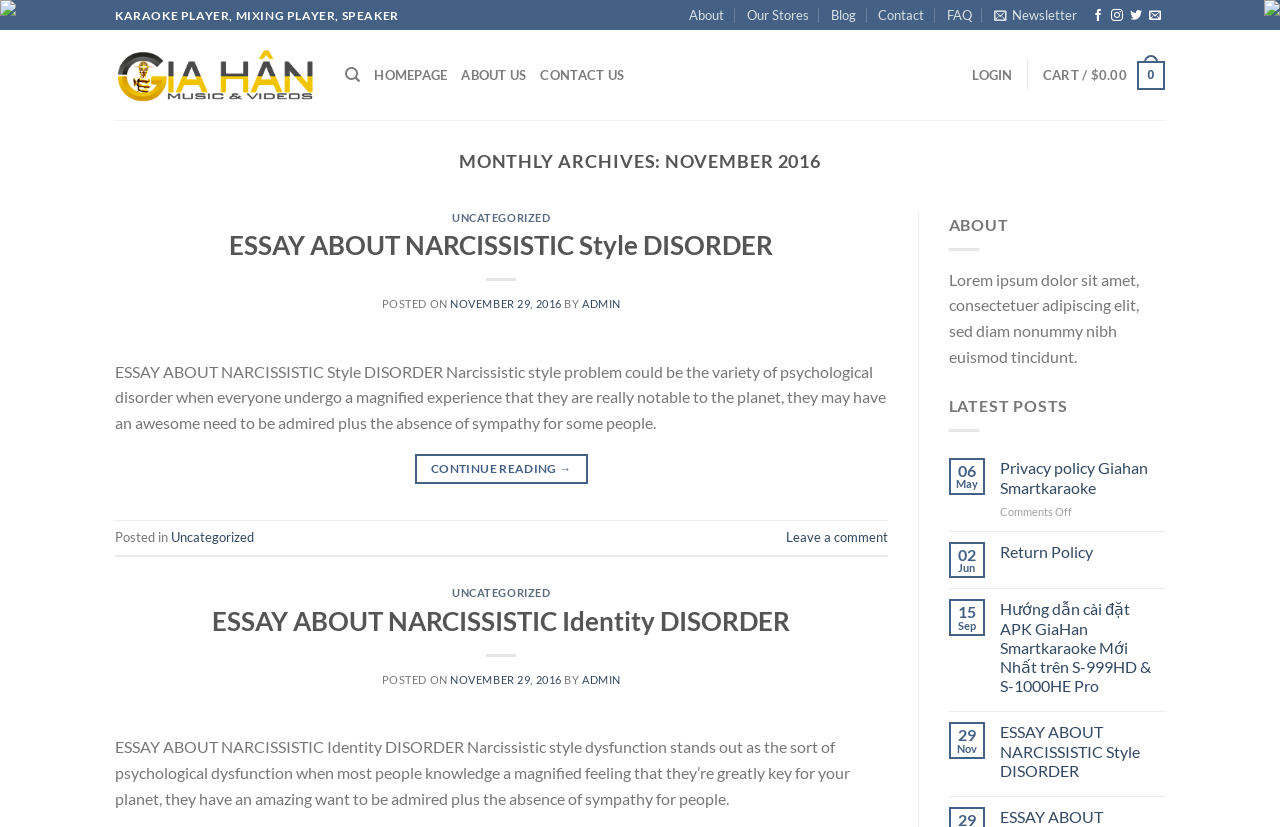What is the title of the latest post on the right sidebar?
Look at the screenshot and provide an in-depth answer.

The title of the latest post can be found in the right sidebar, which is labeled as 'ESSAY ABOUT NARCISSISTIC Style DISORDER'.